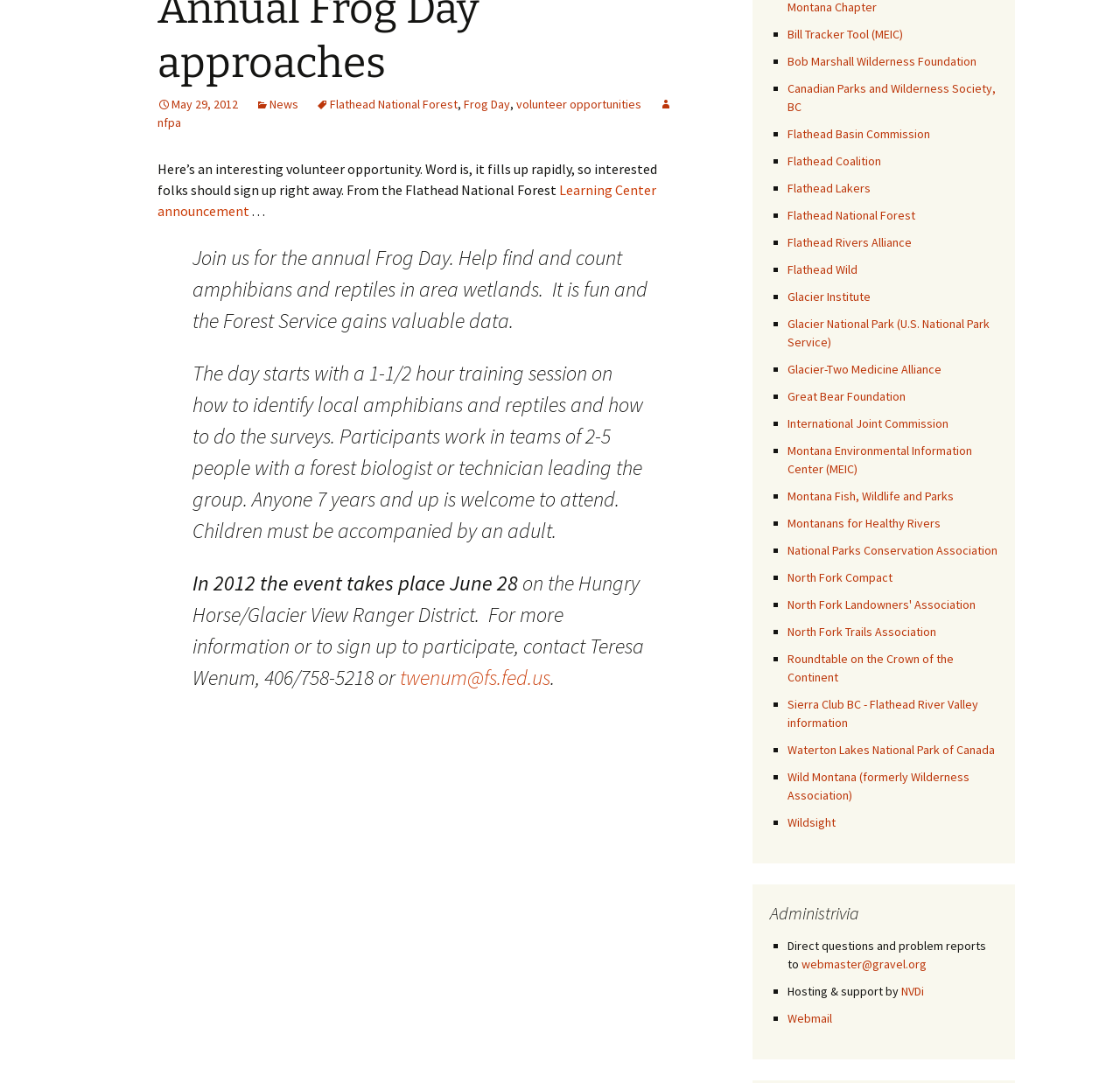Please locate the bounding box coordinates of the element's region that needs to be clicked to follow the instruction: "Check the Bill Tracker Tool". The bounding box coordinates should be provided as four float numbers between 0 and 1, i.e., [left, top, right, bottom].

[0.703, 0.024, 0.806, 0.039]